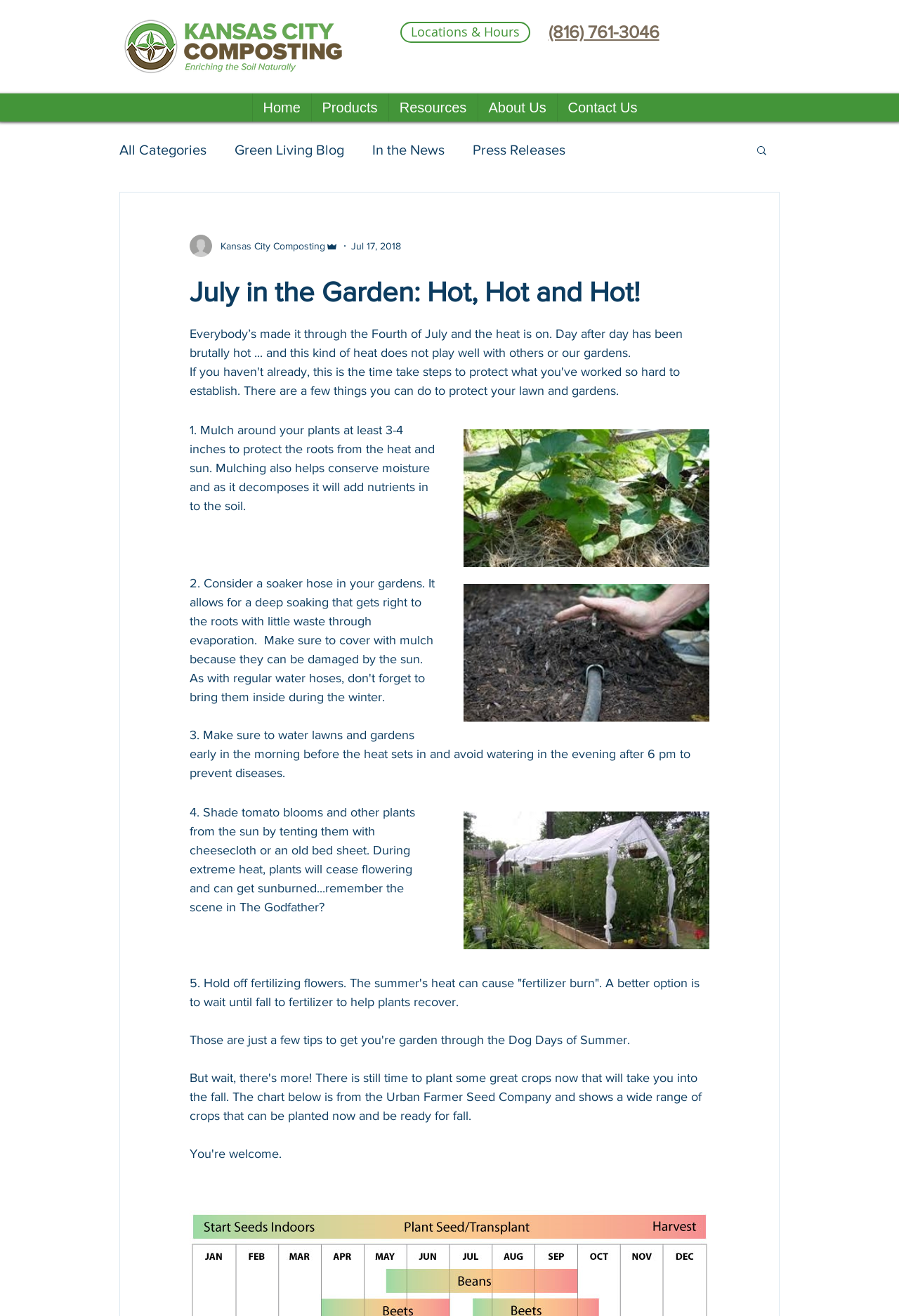Please determine the bounding box coordinates for the element with the description: "Home".

[0.28, 0.071, 0.346, 0.092]